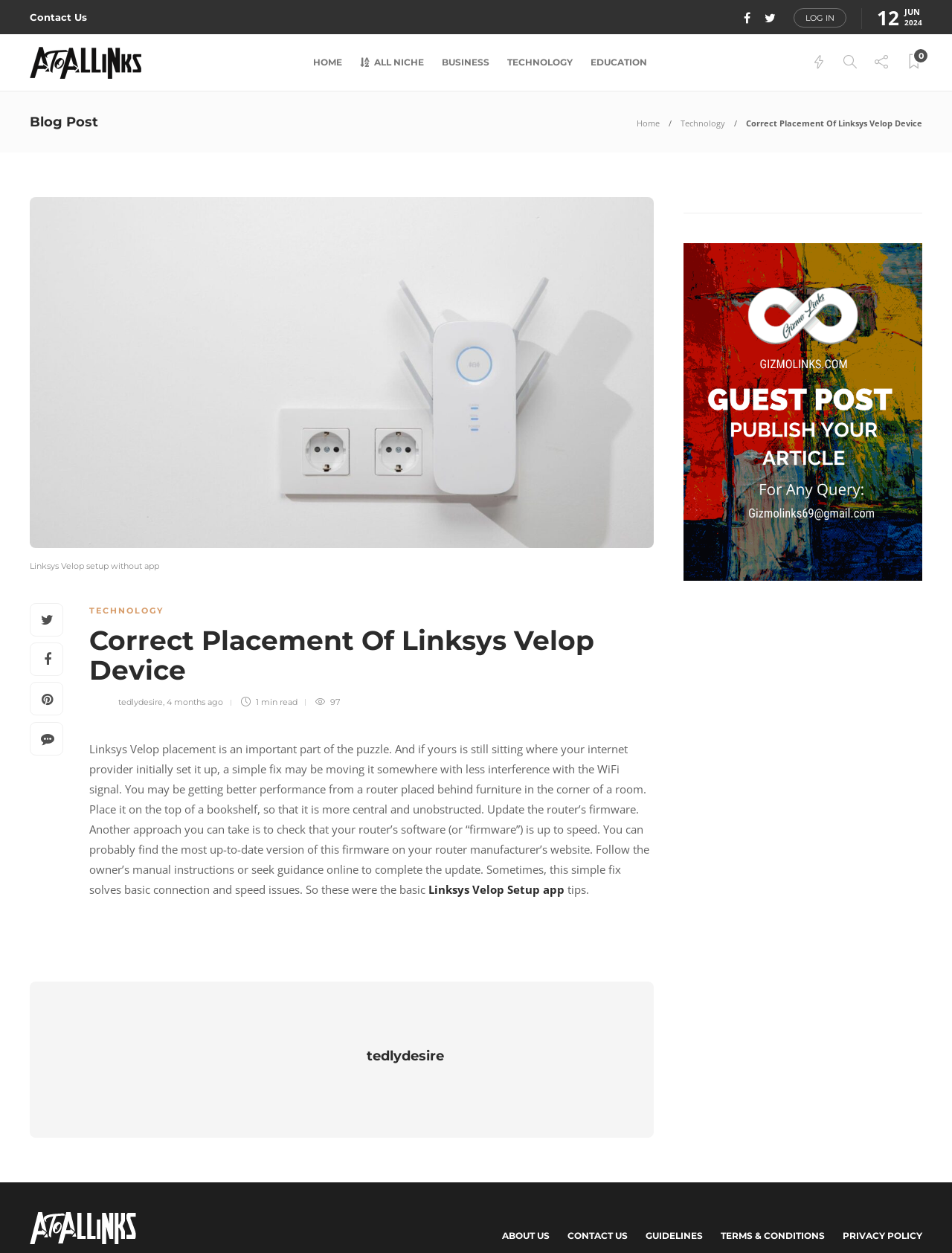Locate the coordinates of the bounding box for the clickable region that fulfills this instruction: "Read the blog post about Correct Placement Of Linksys Velop Device".

[0.784, 0.094, 0.969, 0.102]